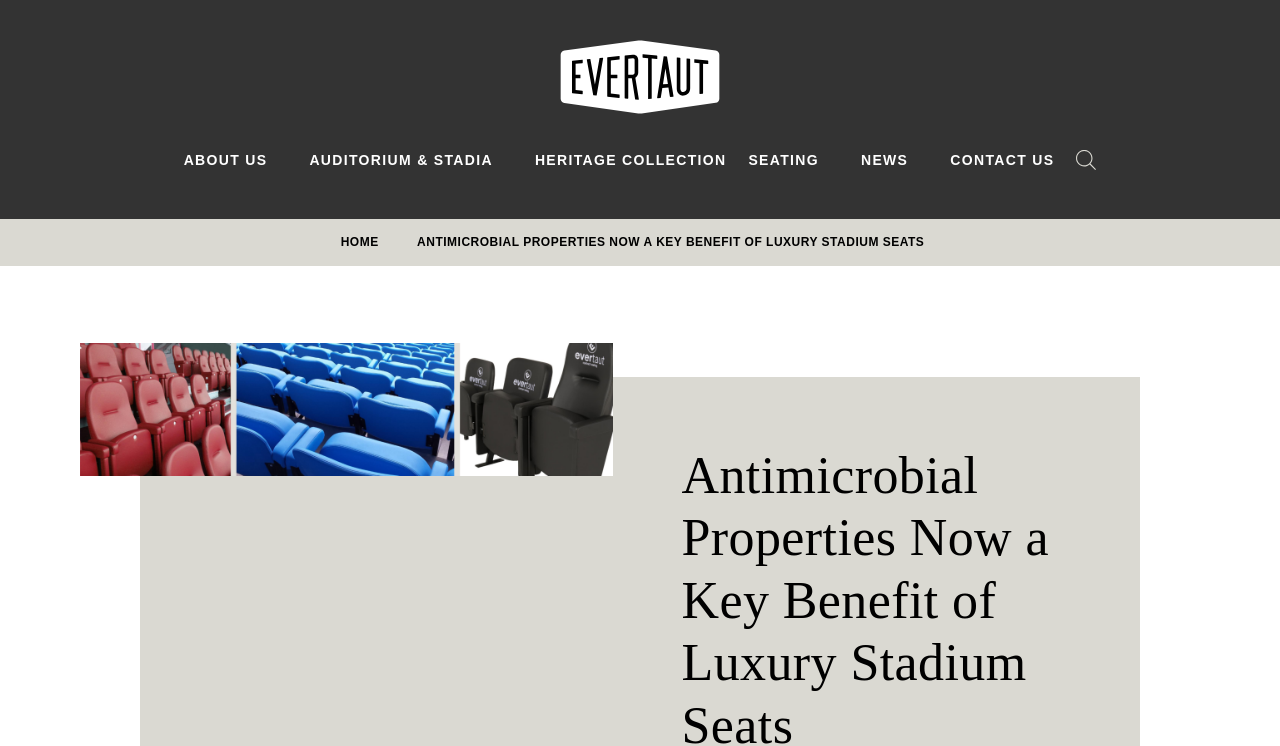What is the topic of the highlighted text?
Use the image to give a comprehensive and detailed response to the question.

The highlighted text 'ANTIMICROBIAL PROPERTIES NOW A KEY BENEFIT OF LUXURY STADIUM SEATS' suggests that the topic is related to antimicrobial properties, specifically in the context of luxury stadium seats.